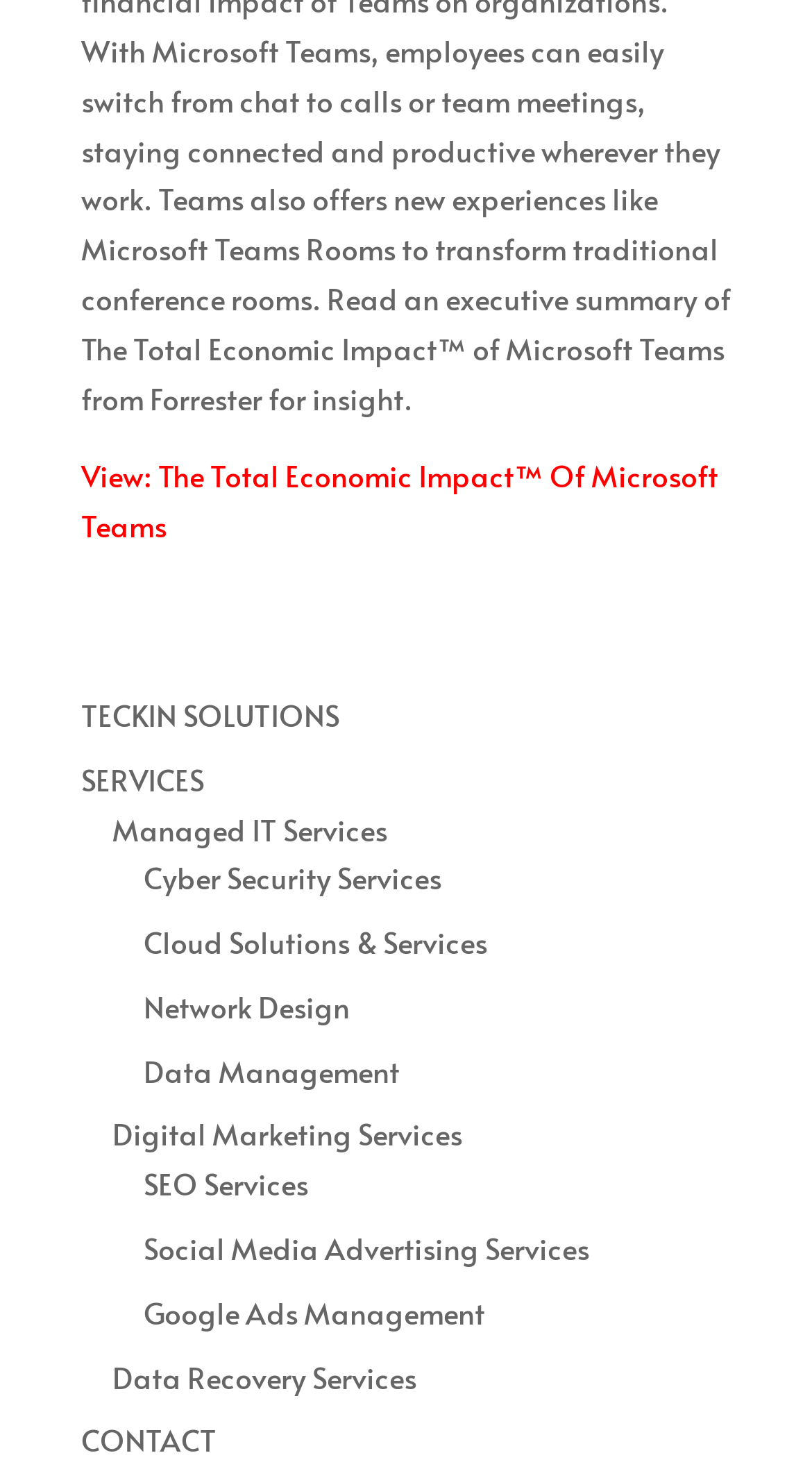Extract the bounding box for the UI element that matches this description: "Michigan actors head shots,".

None